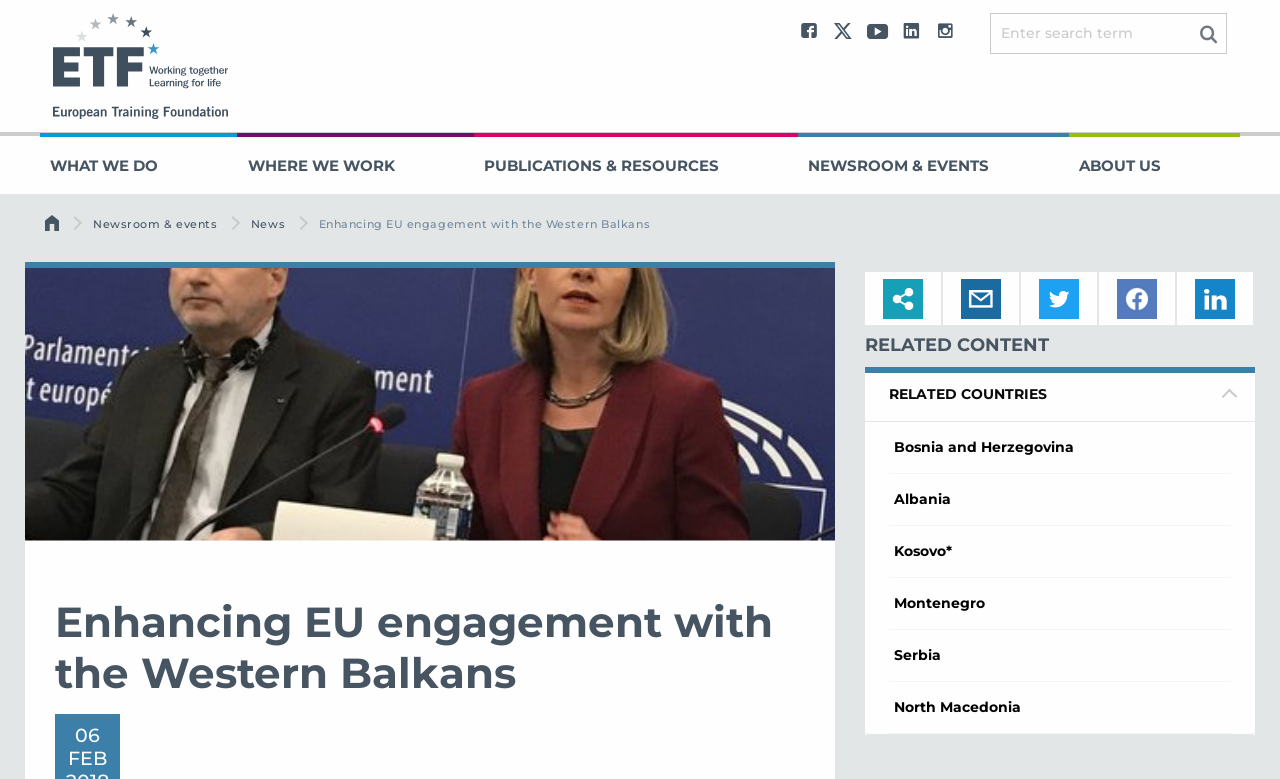Show me the bounding box coordinates of the clickable region to achieve the task as per the instruction: "Select RELATED COUNTRIES tab".

[0.676, 0.471, 0.98, 0.54]